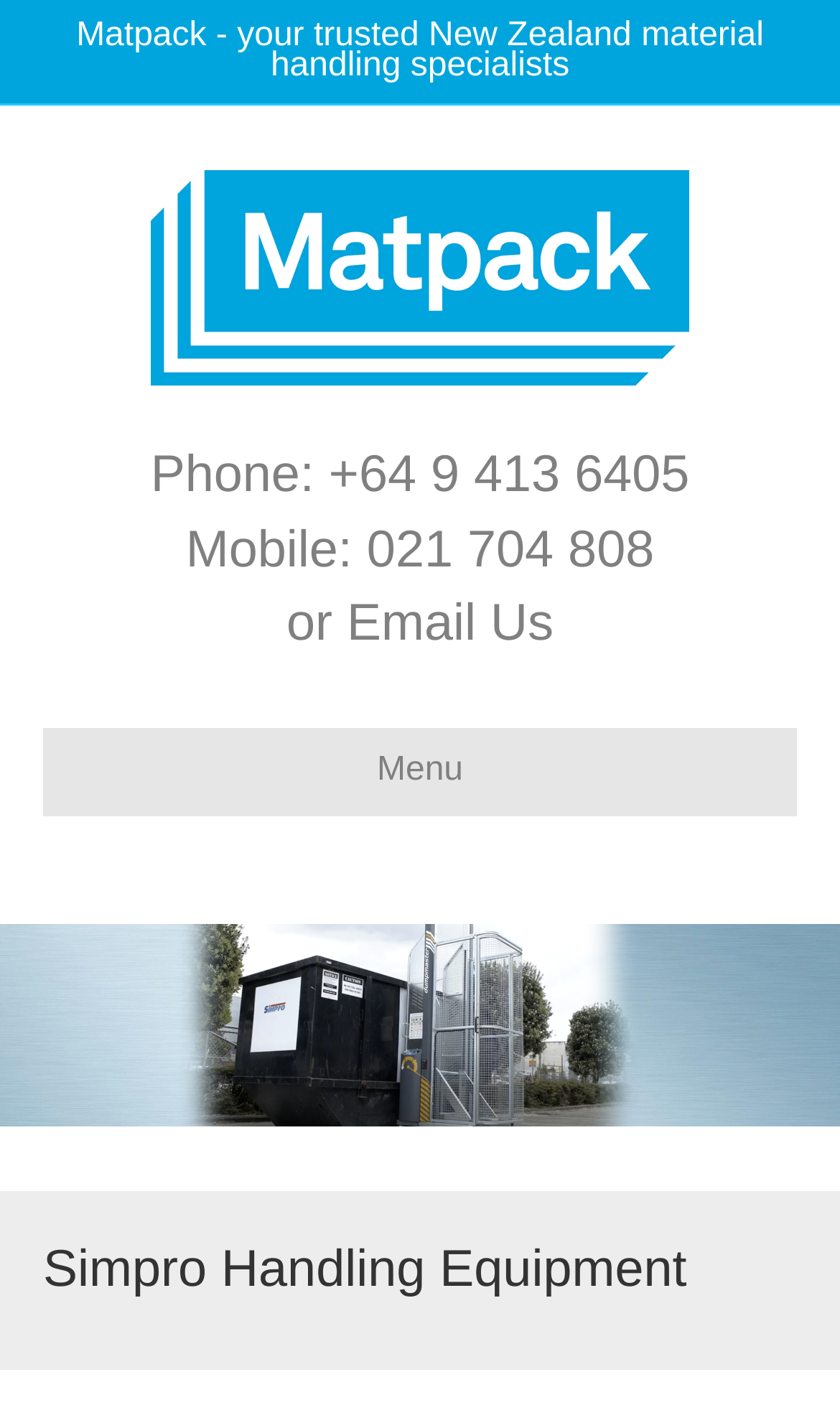What is the handling equipment company name?
Based on the image, answer the question with as much detail as possible.

The handling equipment company name is obtained from the heading 'Simpro Handling Equipment' which is inside the button 'Menu'.